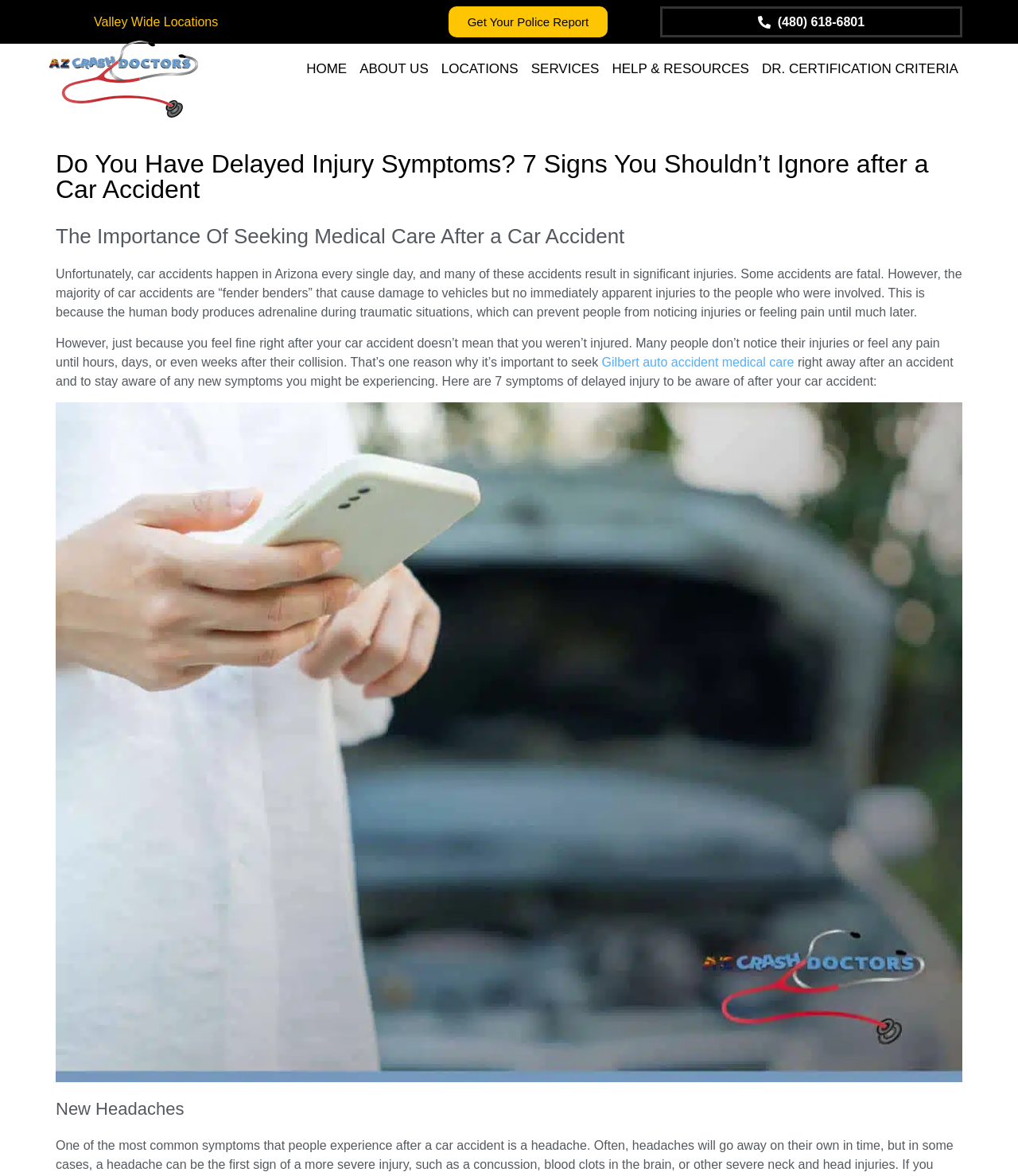Predict the bounding box of the UI element that fits this description: "LOCATIONS".

[0.427, 0.048, 0.515, 0.069]